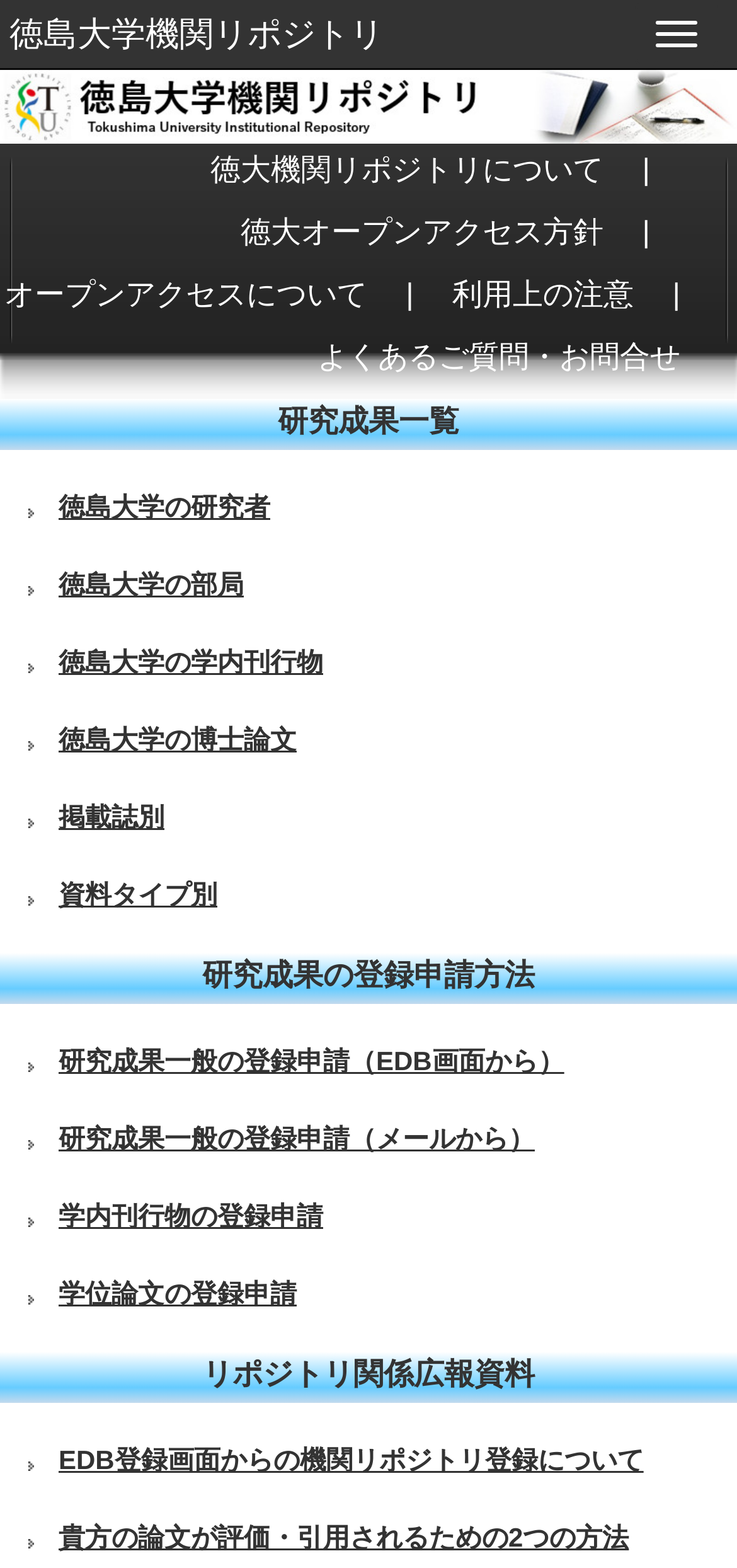What is the name of the repository?
Identify the answer in the screenshot and reply with a single word or phrase.

徳島大学機関リポジトリ